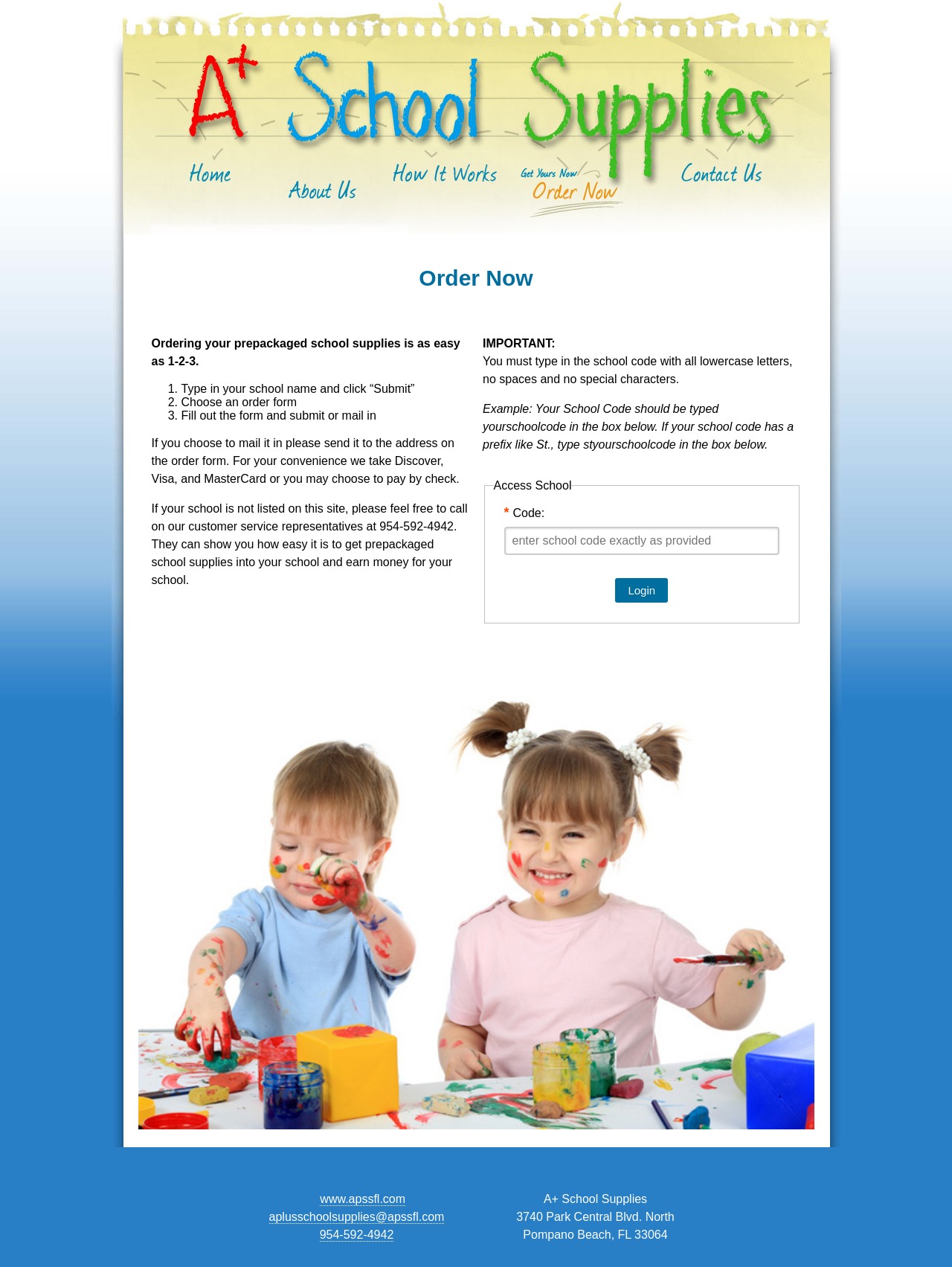Identify the bounding box coordinates for the element you need to click to achieve the following task: "Contact A Plus Prepackaged School Supplies". The coordinates must be four float values ranging from 0 to 1, formatted as [left, top, right, bottom].

[0.67, 0.115, 0.883, 0.185]